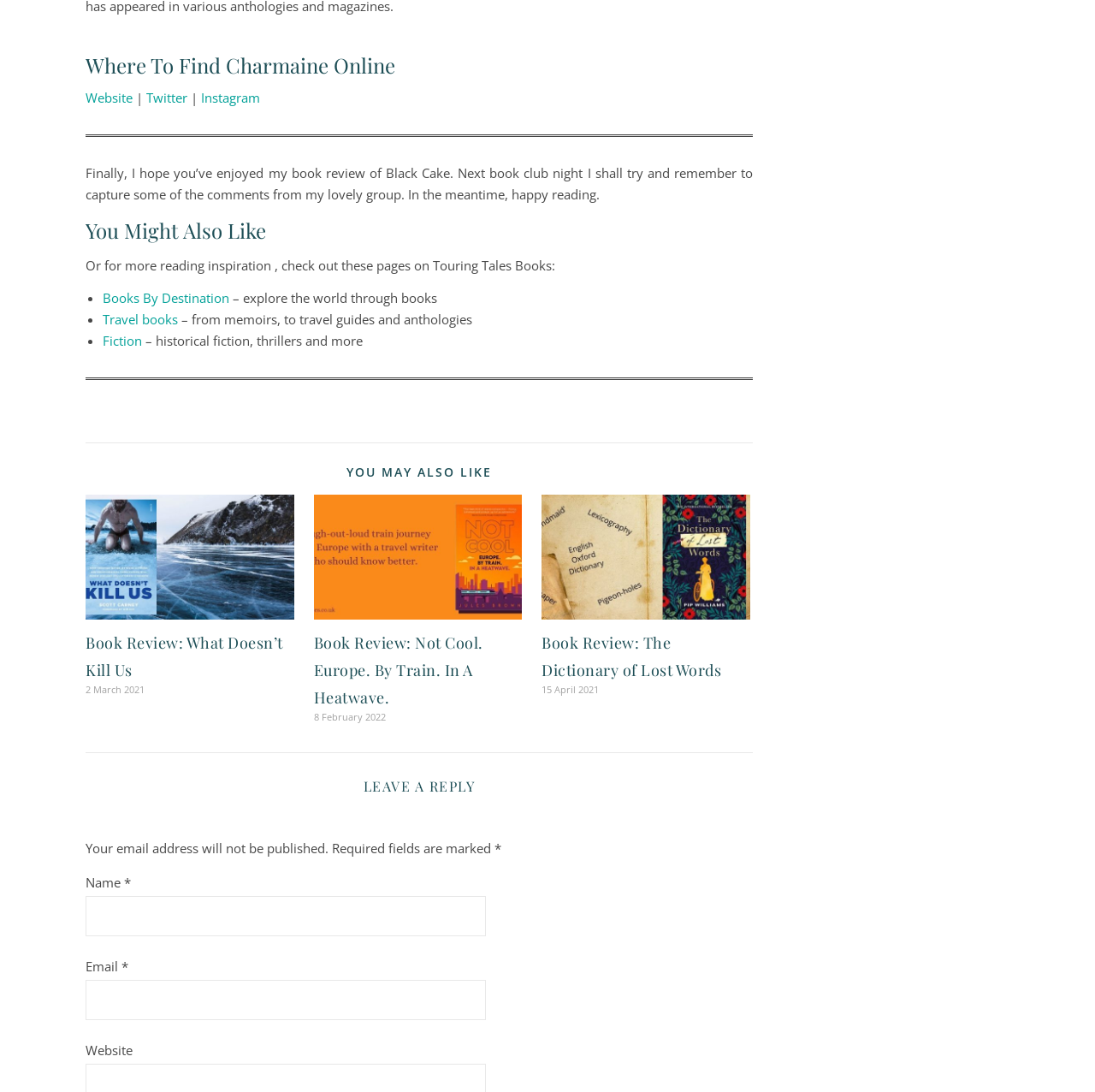Predict the bounding box coordinates of the area that should be clicked to accomplish the following instruction: "Leave a reply". The bounding box coordinates should consist of four float numbers between 0 and 1, i.e., [left, top, right, bottom].

[0.078, 0.711, 0.688, 0.729]